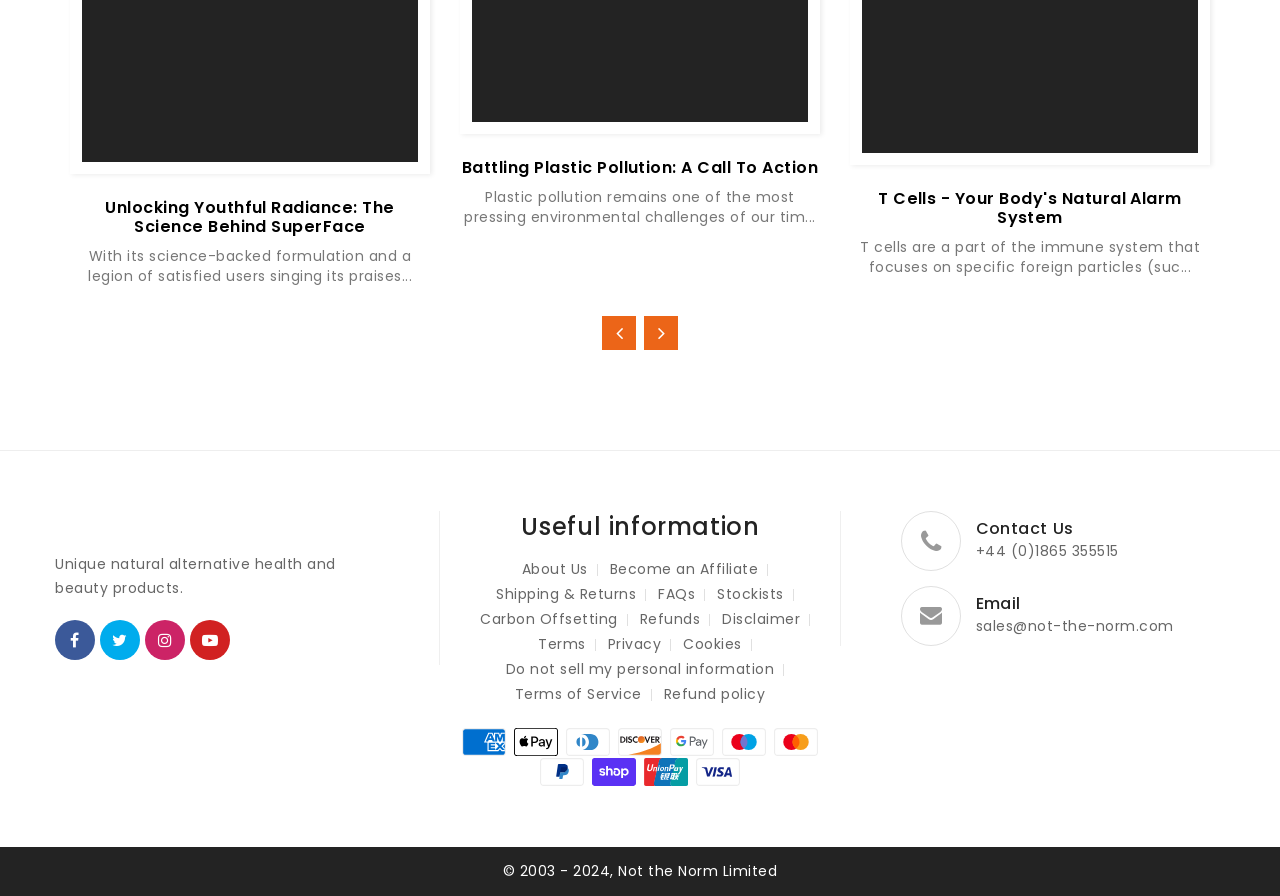Analyze the image and give a detailed response to the question:
What payment methods are accepted?

The webpage displays various payment method logos, including American Express, Apple Pay, Diners Club, Discover, Google Pay, Maestro, Mastercard, PayPal, Shop Pay, Union Pay, and Visa, indicating that the company accepts multiple payment methods.